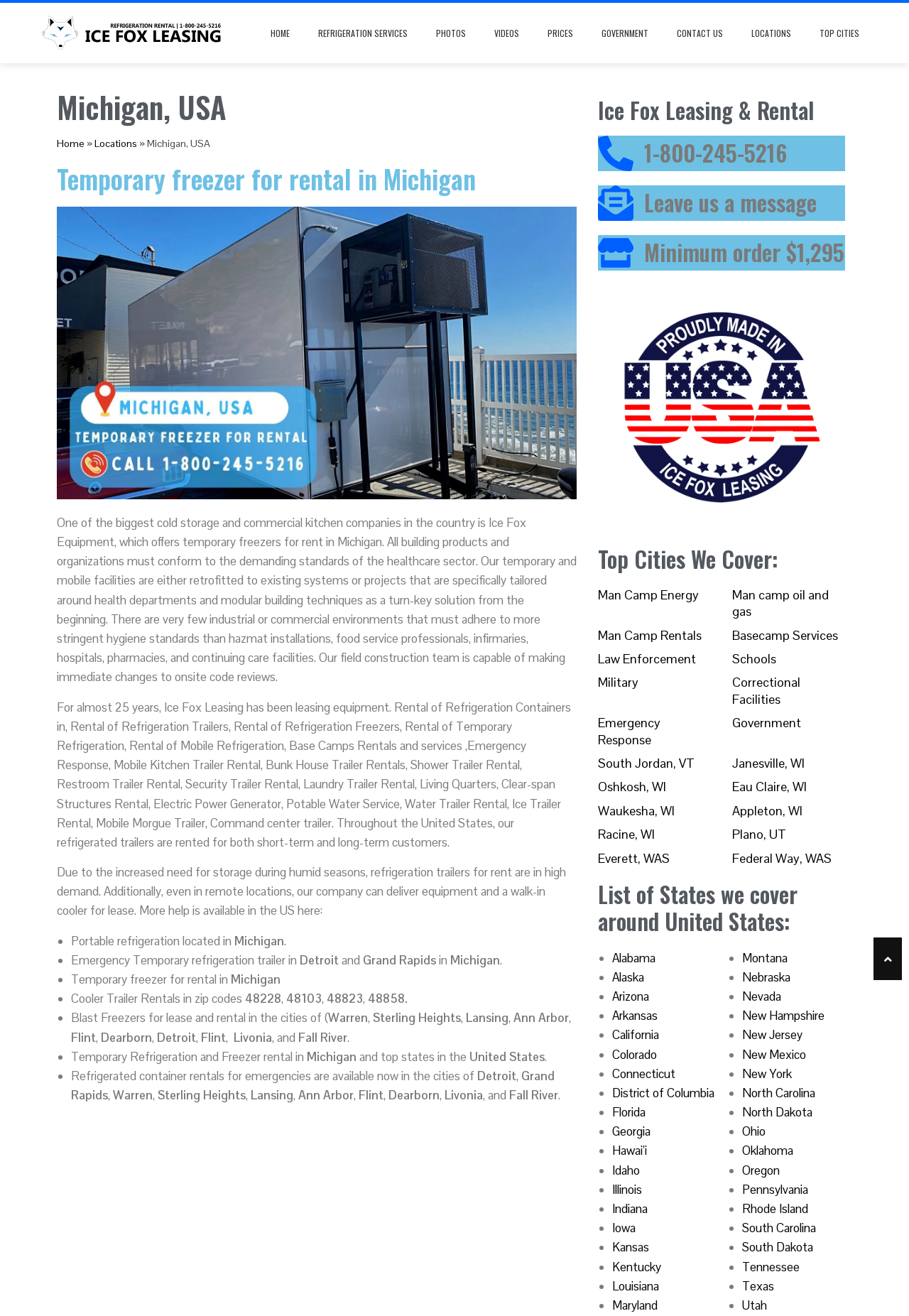Specify the bounding box coordinates of the area that needs to be clicked to achieve the following instruction: "Click on HOME".

[0.286, 0.019, 0.33, 0.032]